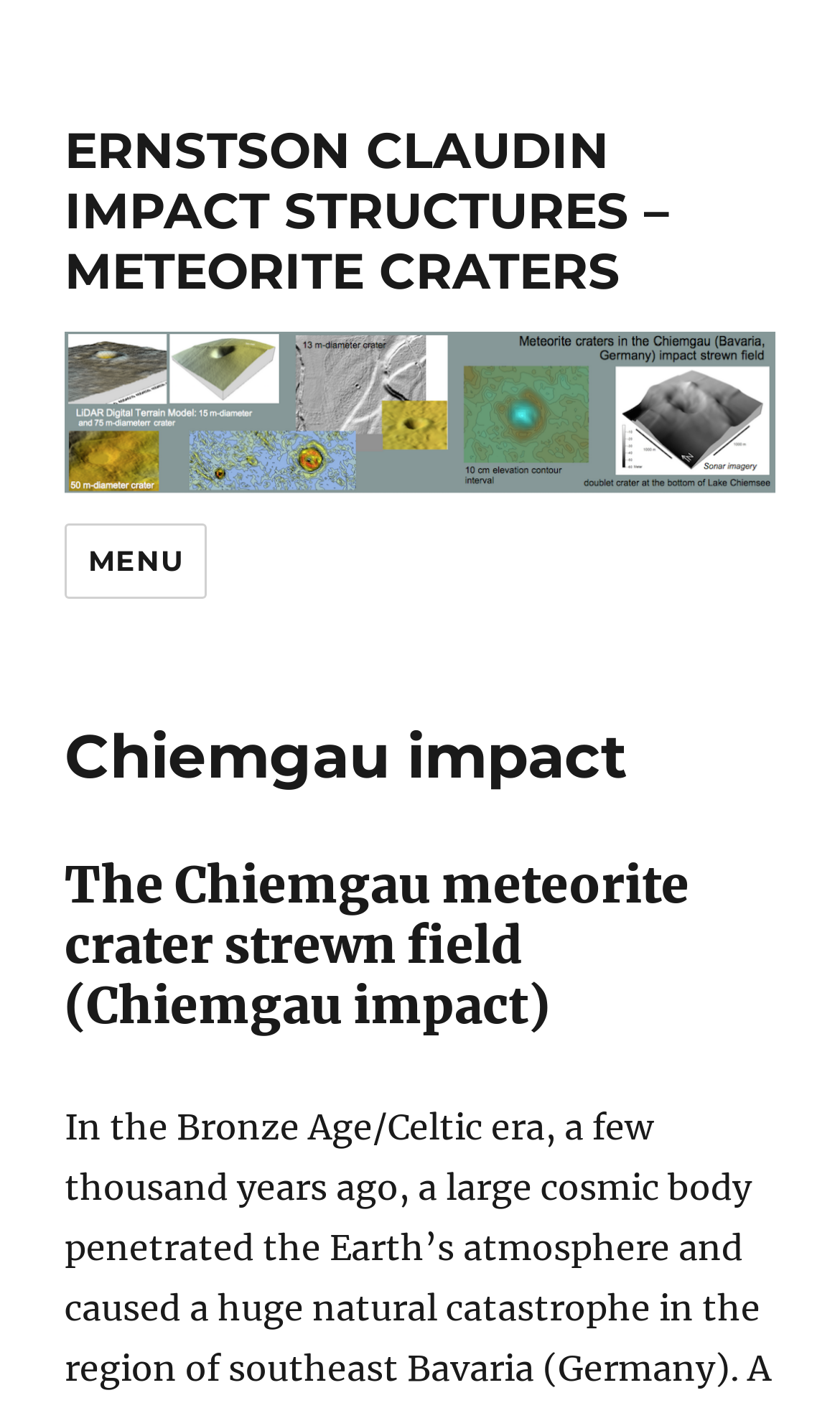What is the purpose of the '<' and '>' links?
Based on the image content, provide your answer in one word or a short phrase.

Navigation